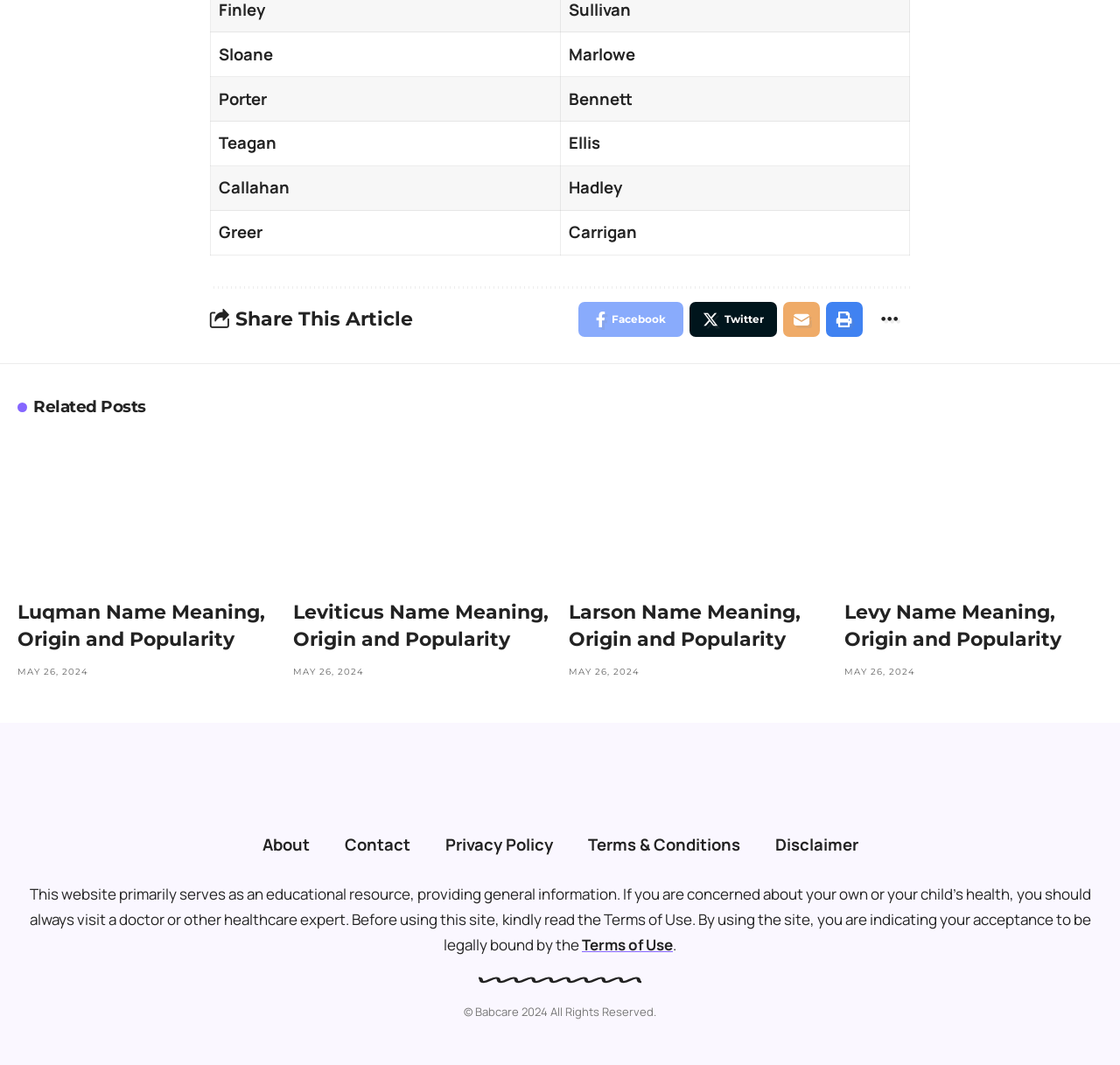Provide the bounding box coordinates of the HTML element this sentence describes: "UpdraftPlus". The bounding box coordinates consist of four float numbers between 0 and 1, i.e., [left, top, right, bottom].

None